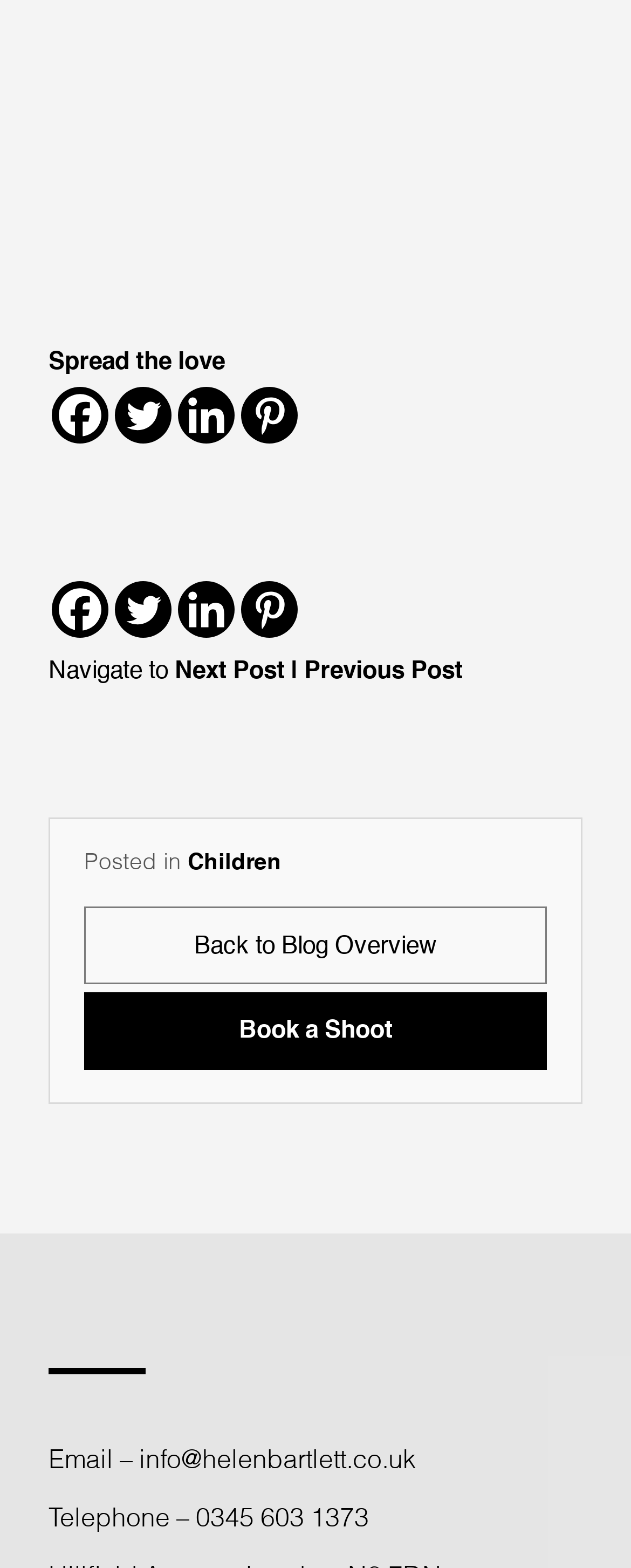What social media platforms are available for sharing? Using the information from the screenshot, answer with a single word or phrase.

Facebook, Twitter, Linkedin, Pinterest